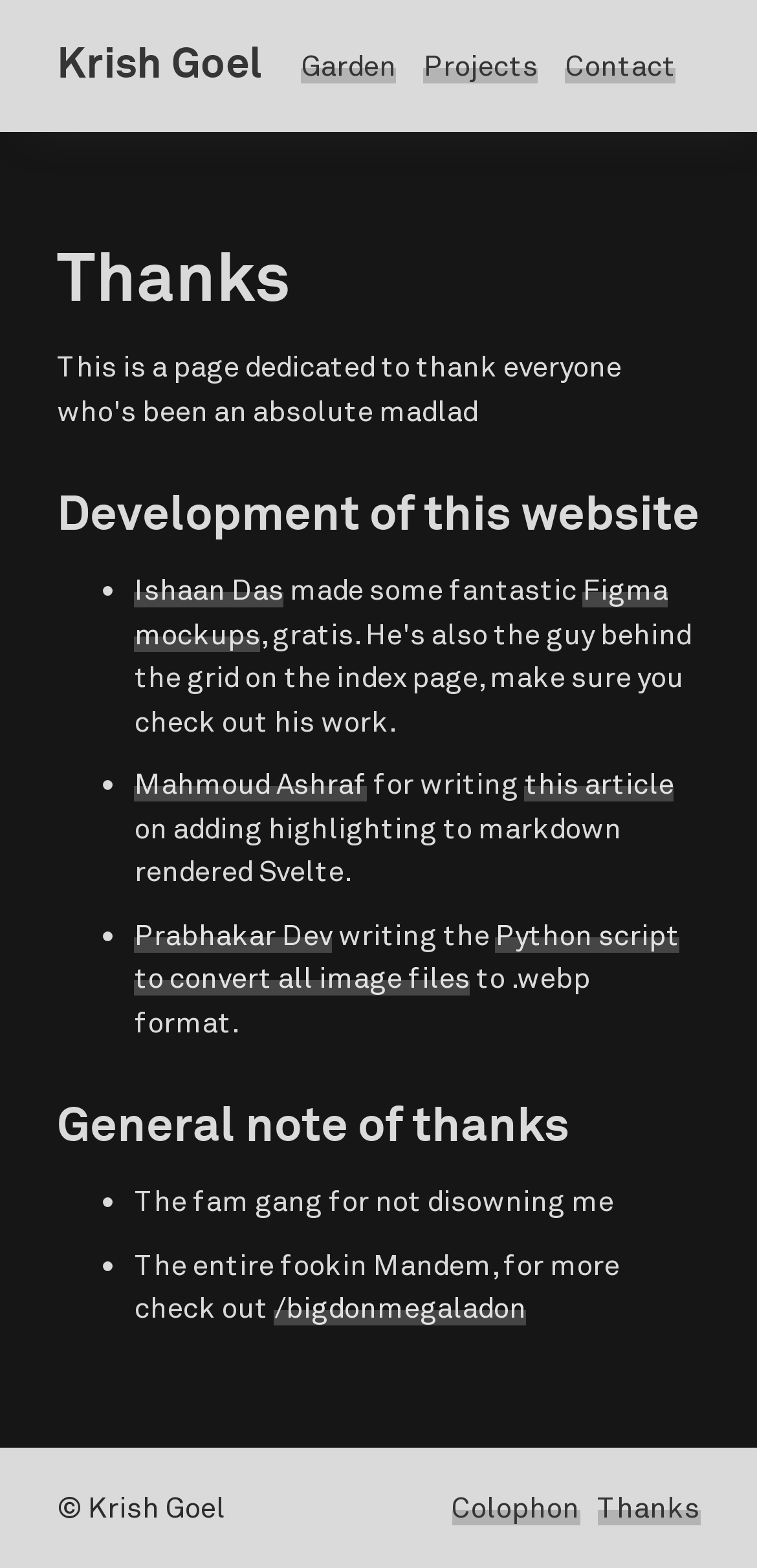Please mark the clickable region by giving the bounding box coordinates needed to complete this instruction: "check colophon".

[0.597, 0.95, 0.766, 0.972]